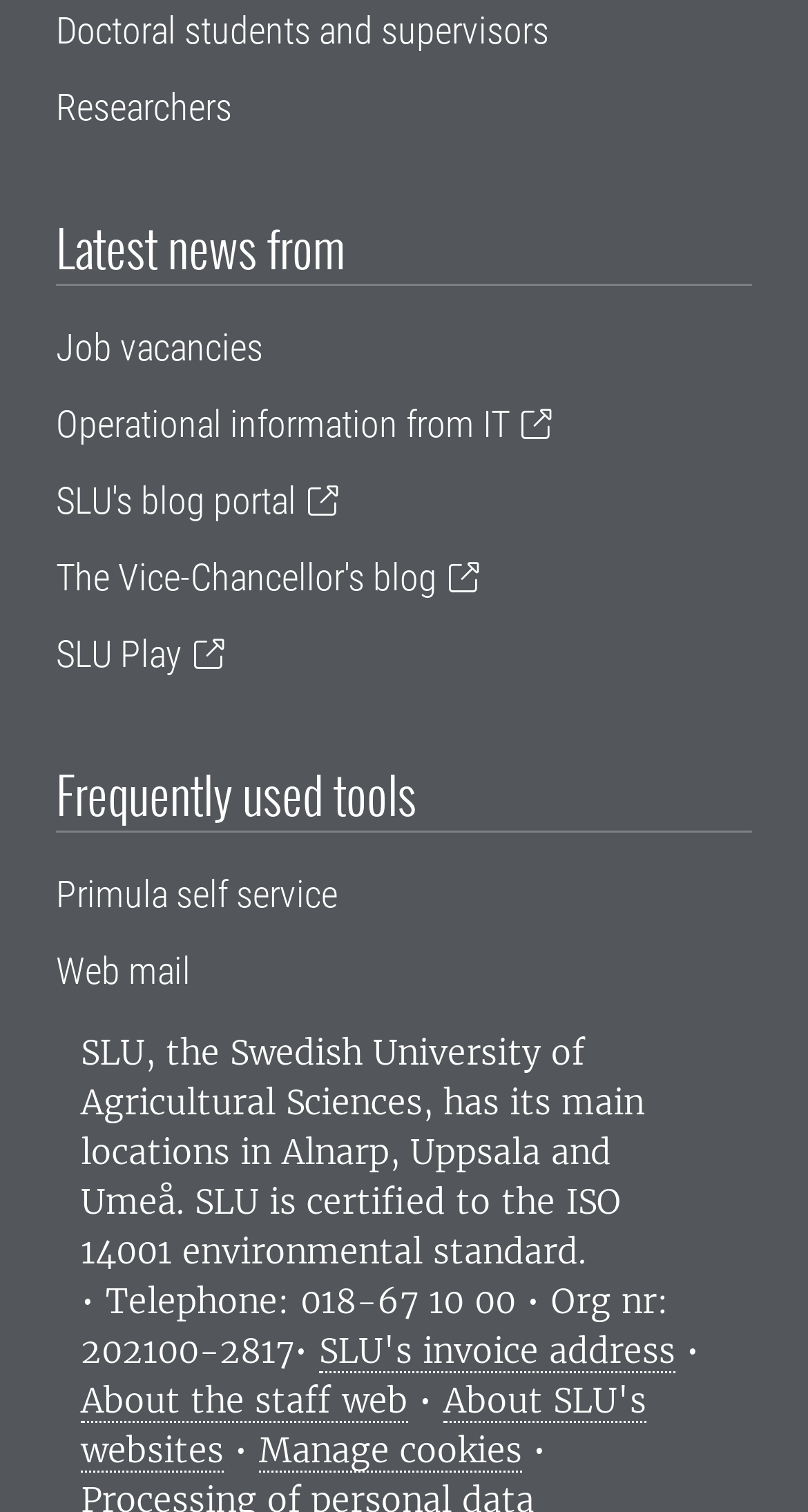How many links are there in the 'Latest news from' section?
Answer the question with as much detail as possible.

I counted the number of links in the section starting with the heading 'Latest news from' and found 9 links.